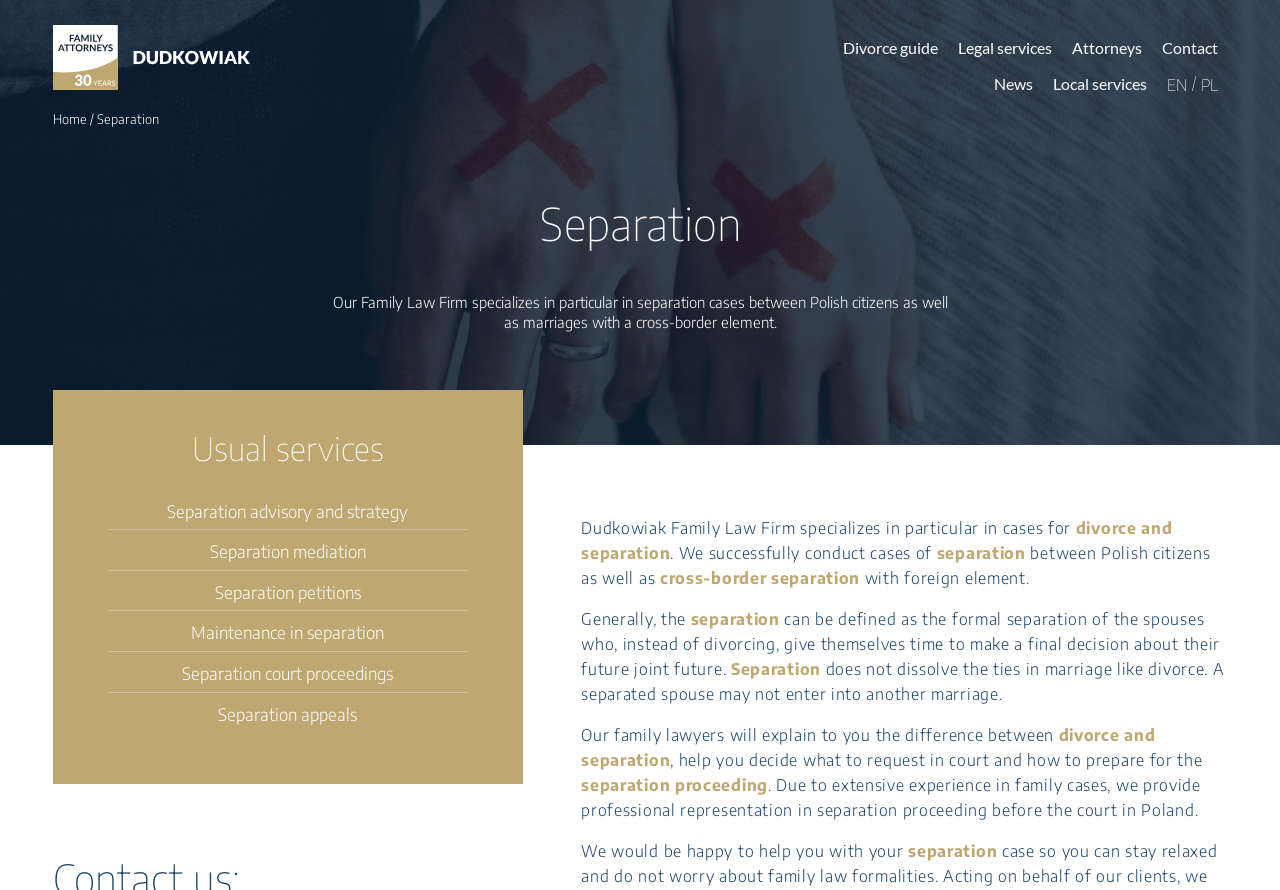Please determine the bounding box coordinates of the element to click on in order to accomplish the following task: "Switch to the English version". Ensure the coordinates are four float numbers ranging from 0 to 1, i.e., [left, top, right, bottom].

[0.911, 0.084, 0.938, 0.104]